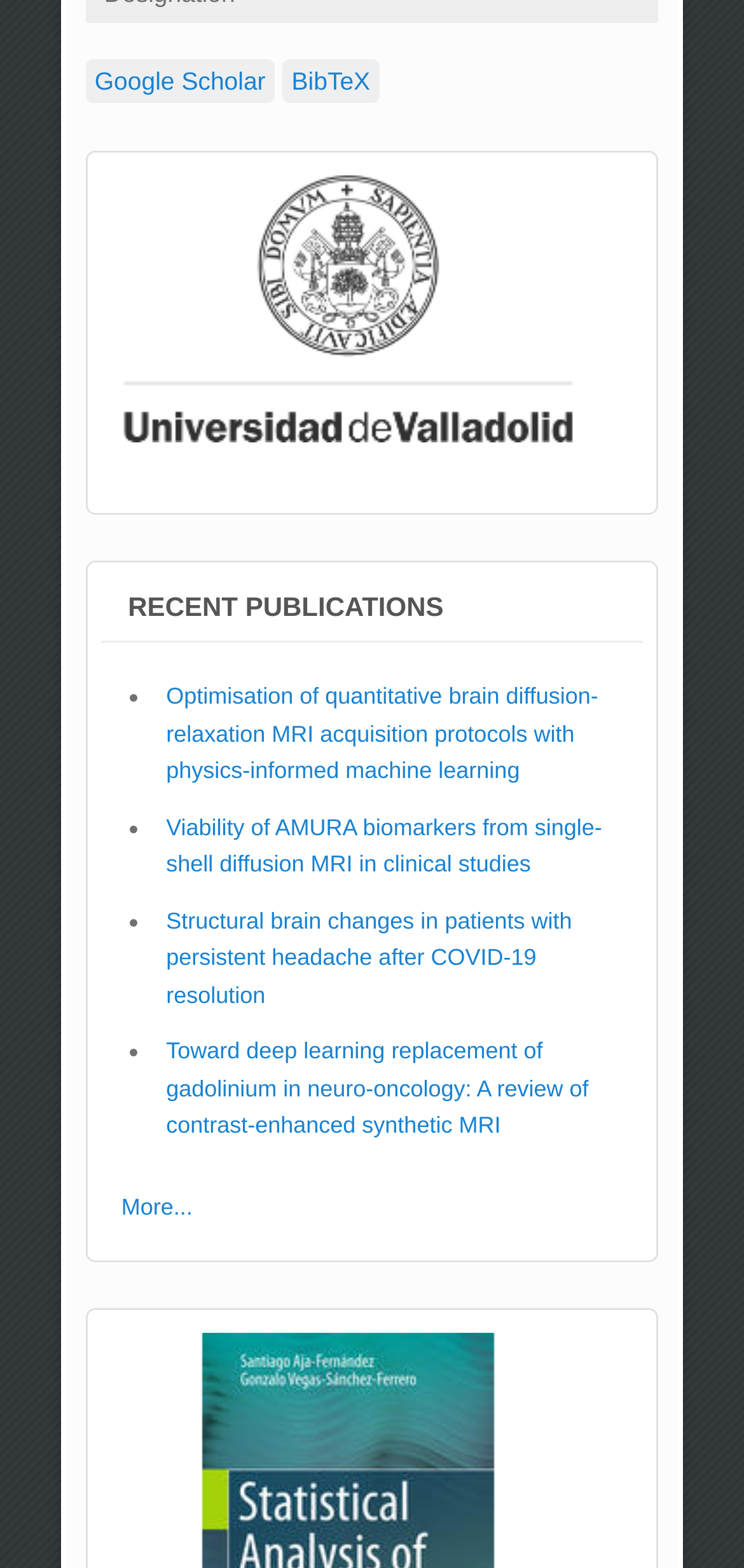Given the content of the image, can you provide a detailed answer to the question?
What is the first publication about?

I looked at the first link after the 'RECENT PUBLICATIONS' heading and found the title of the first publication, which is 'Optimisation of quantitative brain diffusion-relaxation MRI acquisition protocols with physics-informed machine learning'.